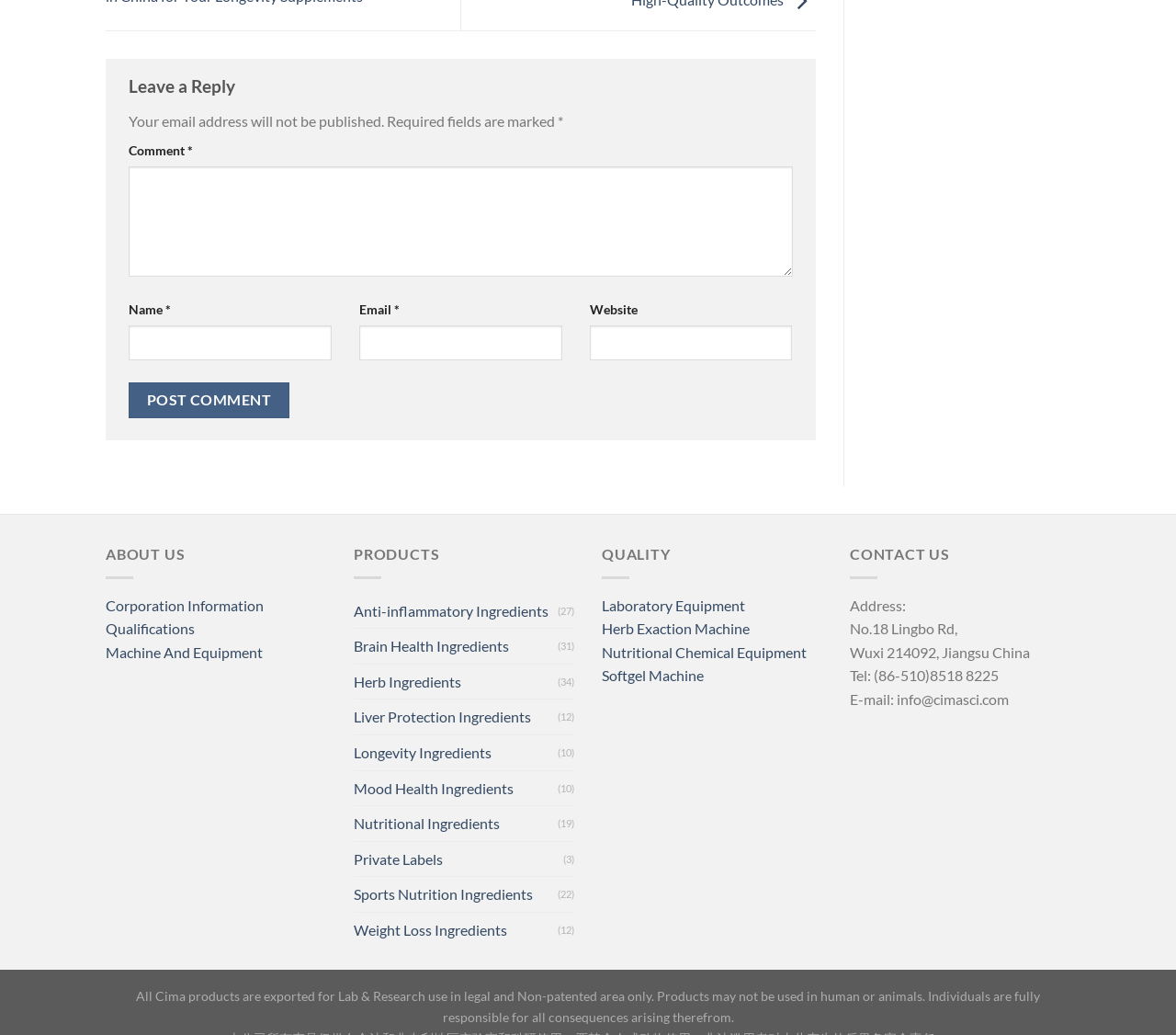Please find the bounding box coordinates of the element's region to be clicked to carry out this instruction: "Click Post Comment".

[0.109, 0.369, 0.246, 0.404]